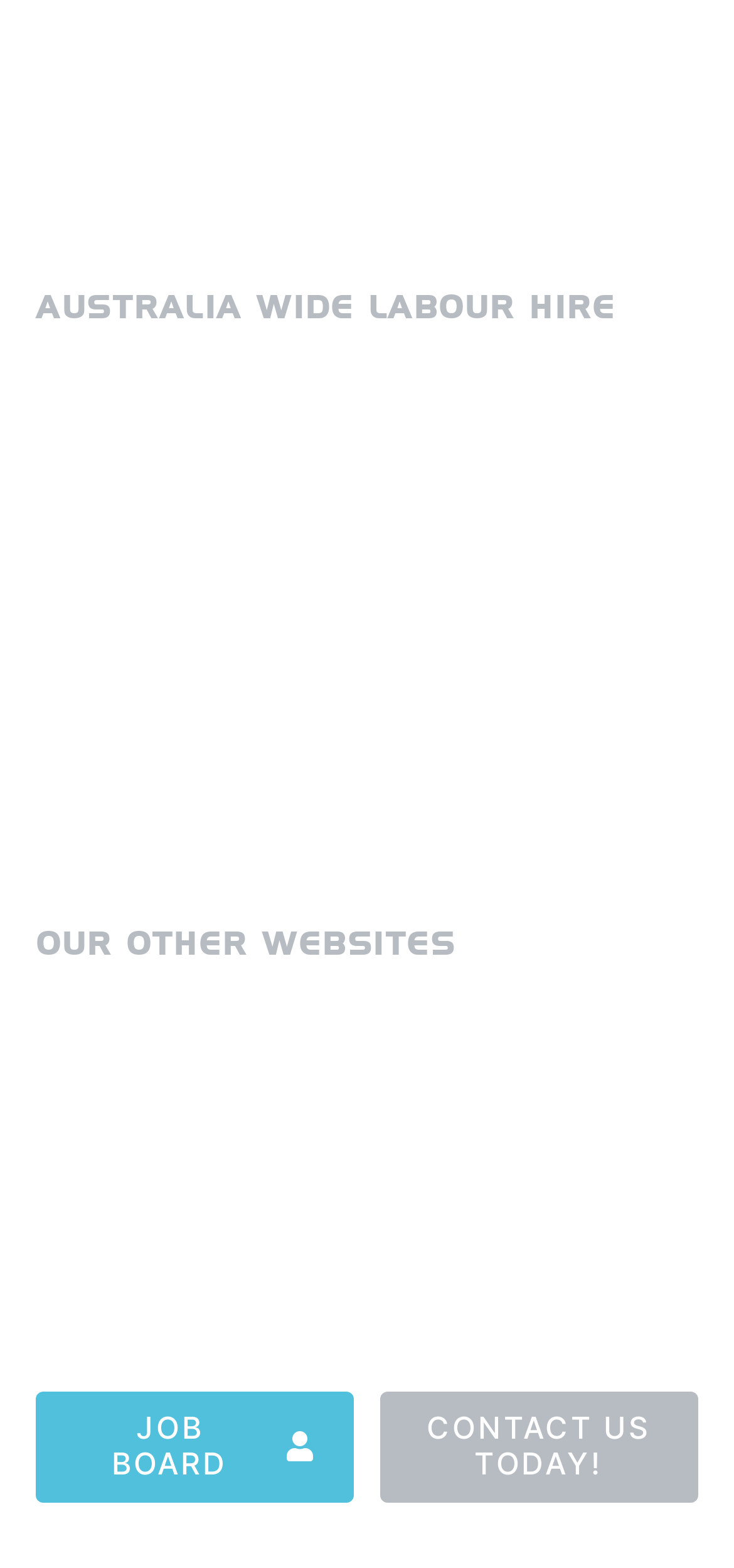Please identify the bounding box coordinates of the element that needs to be clicked to execute the following command: "Click the 'CONTACT US TODAY!' link". Provide the bounding box using four float numbers between 0 and 1, formatted as [left, top, right, bottom].

[0.518, 0.888, 0.95, 0.958]